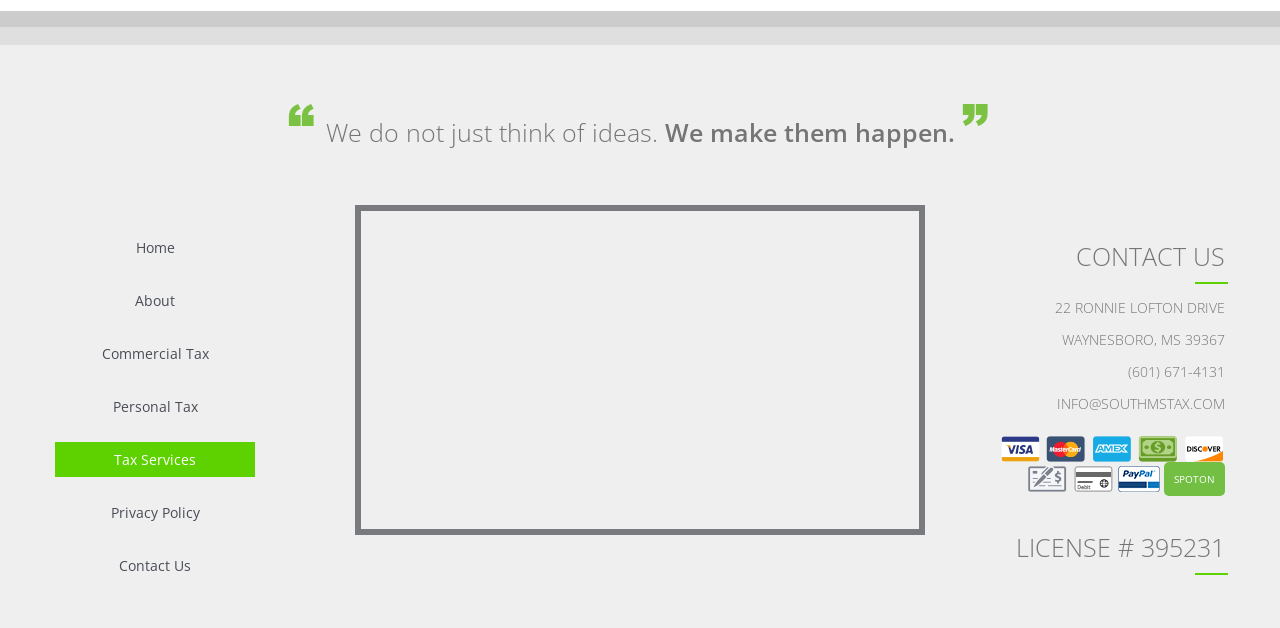What is the address of the company?
Based on the image, give a one-word or short phrase answer.

22 RONNIE LOFTON DRIVE, WAYNESBORO, MS 39367